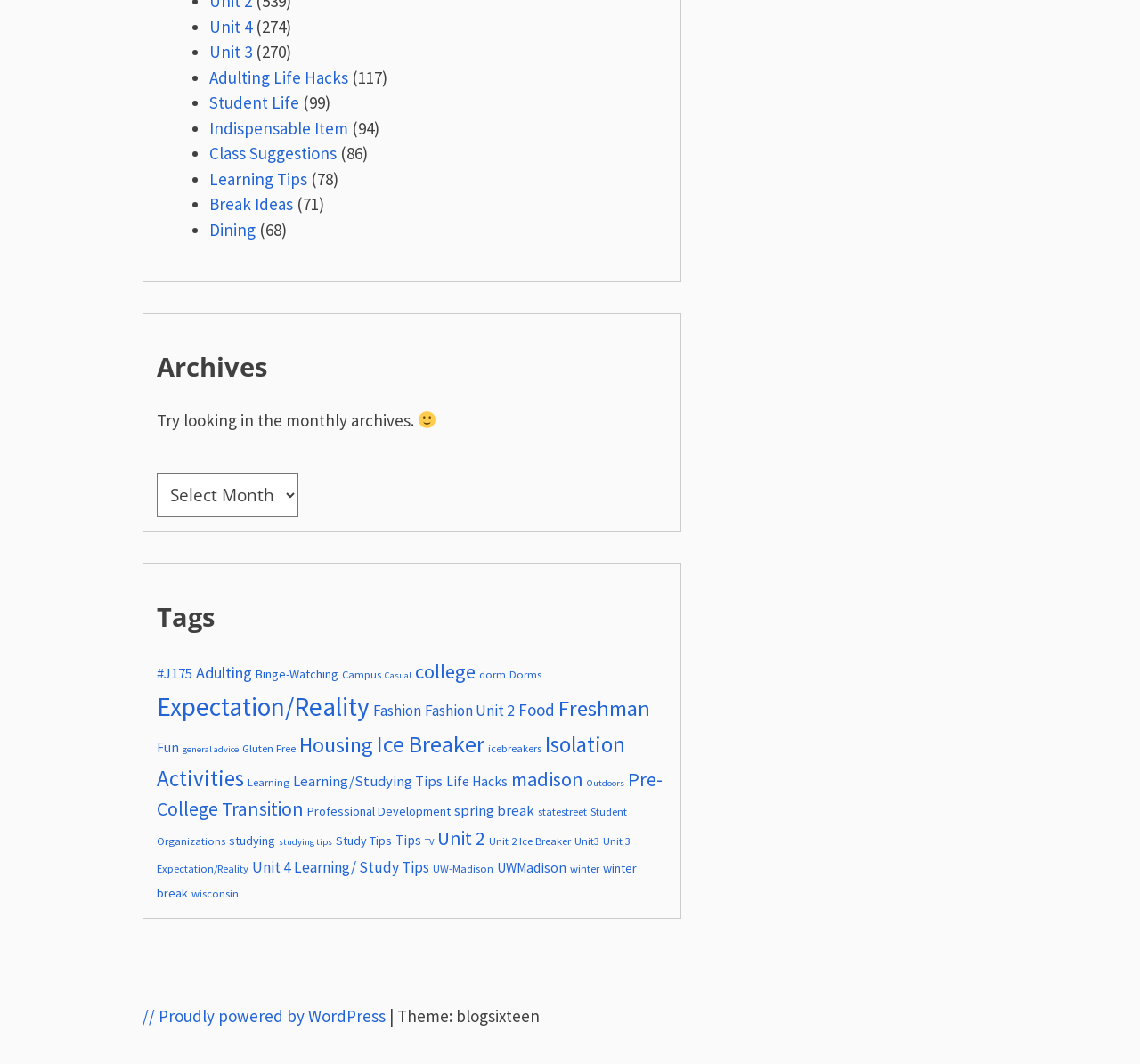What is the most popular tag?
Please give a detailed and elaborate answer to the question based on the image.

I looked at the list of tags and found that 'Expectation/Reality' has the most items, with 44 items.